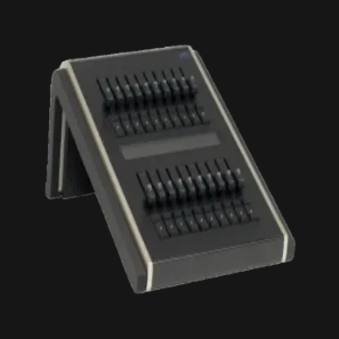Give a comprehensive caption for the image.

The image showcases an ETC Universal Fader Wing, a compact and portable control unit designed for lighting management. This device features a dual-row layout of 10 faders, allowing for seamless adjustments of lighting parameters in various environments, especially where space is limited. Its sleek design, highlighted by an angled structure and modern aesthetic, emphasizes both functionality and versatility. The Universal Fader Wing is compatible with the grandMA2 onPC software, creating a robust 2,048 parameter control solution ideal for both professional and small-scale venues. This makes it an essential tool for lighting designers and operators looking to enhance their control capabilities in diverse settings.